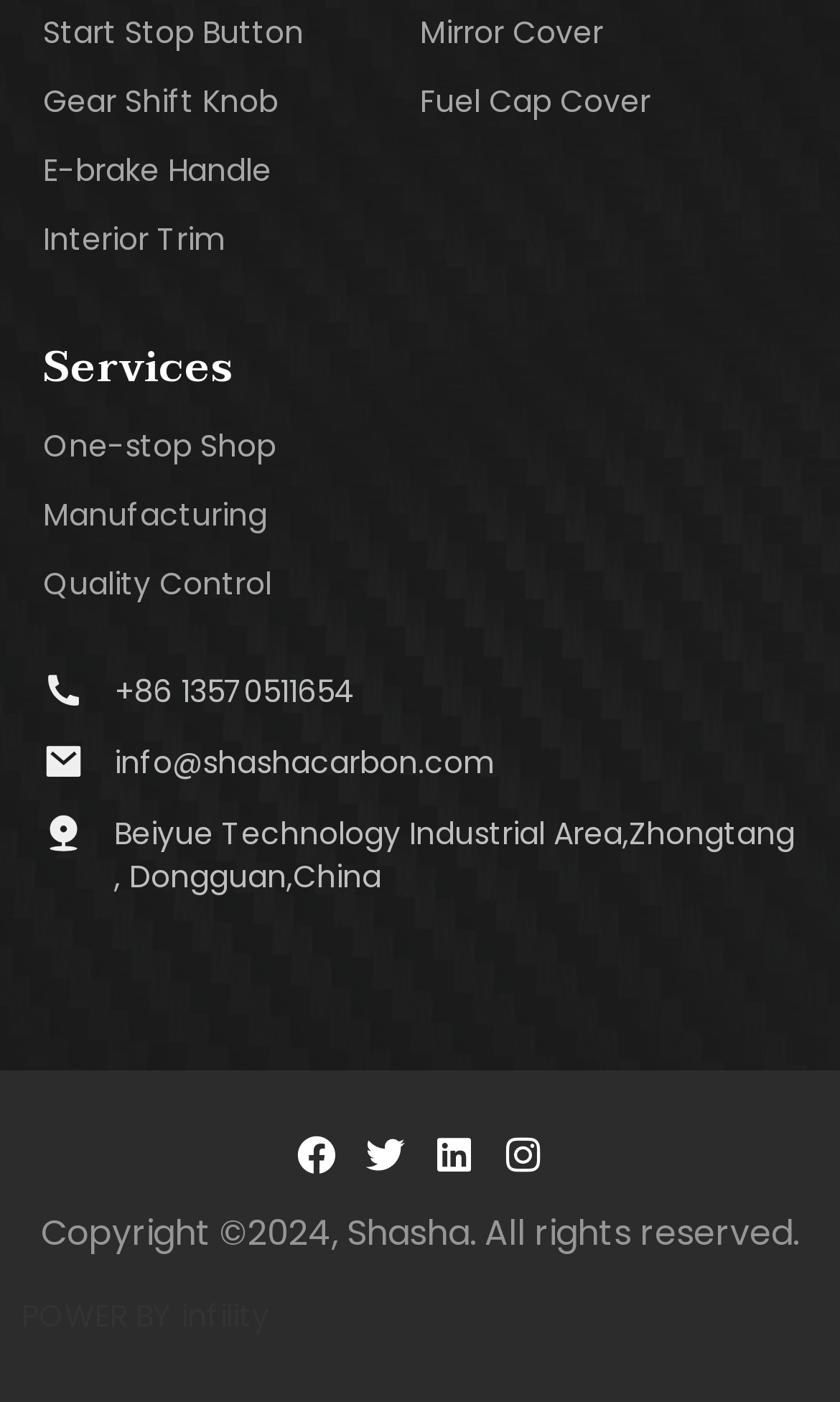Determine the bounding box coordinates of the clickable element to achieve the following action: 'Contact us through phone number'. Provide the coordinates as four float values between 0 and 1, formatted as [left, top, right, bottom].

[0.136, 0.477, 0.423, 0.508]